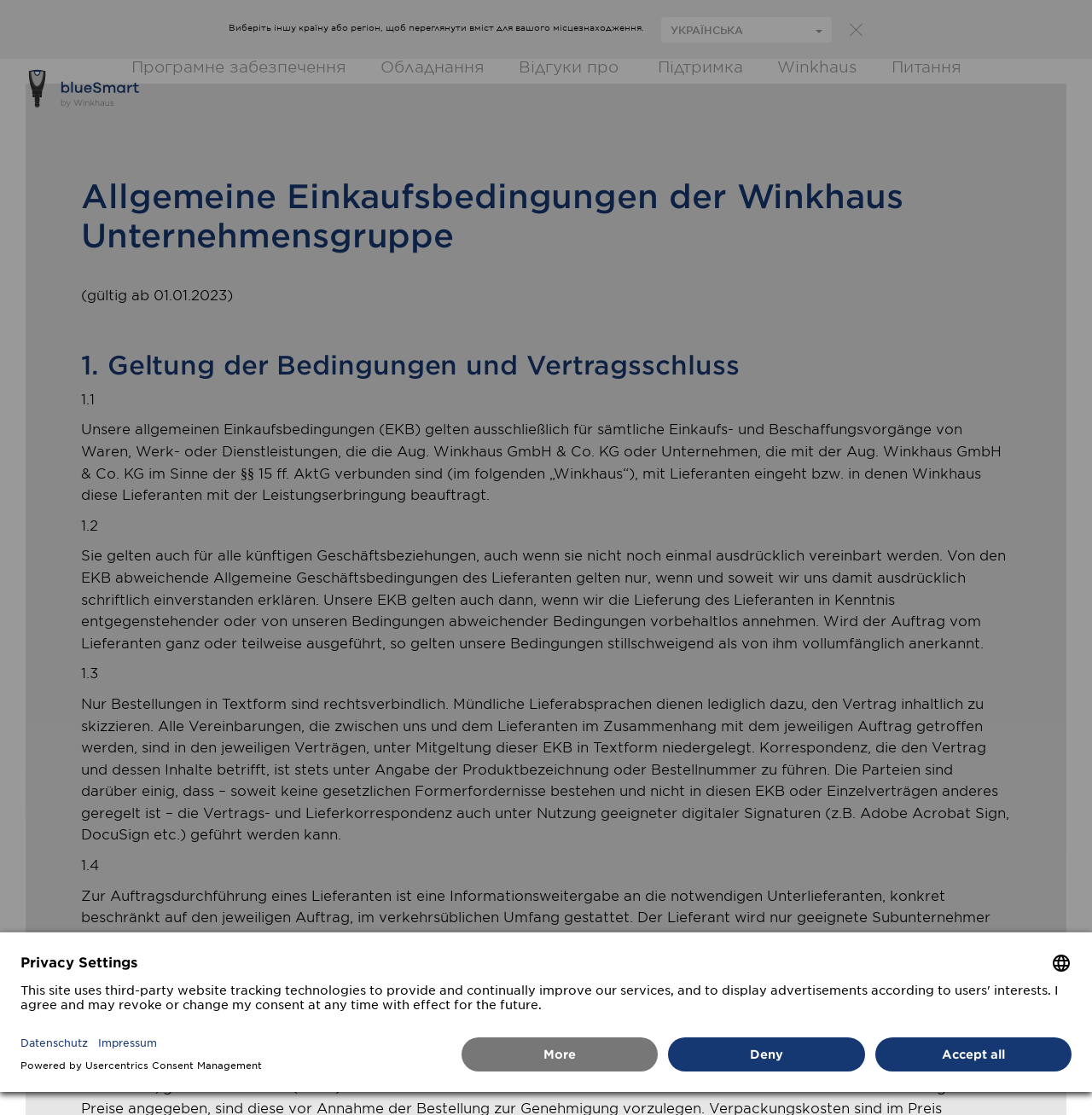Calculate the bounding box coordinates of the UI element given the description: "aria-describedby="language-tooltip-id" aria-label="Select language"".

[0.962, 0.855, 0.981, 0.873]